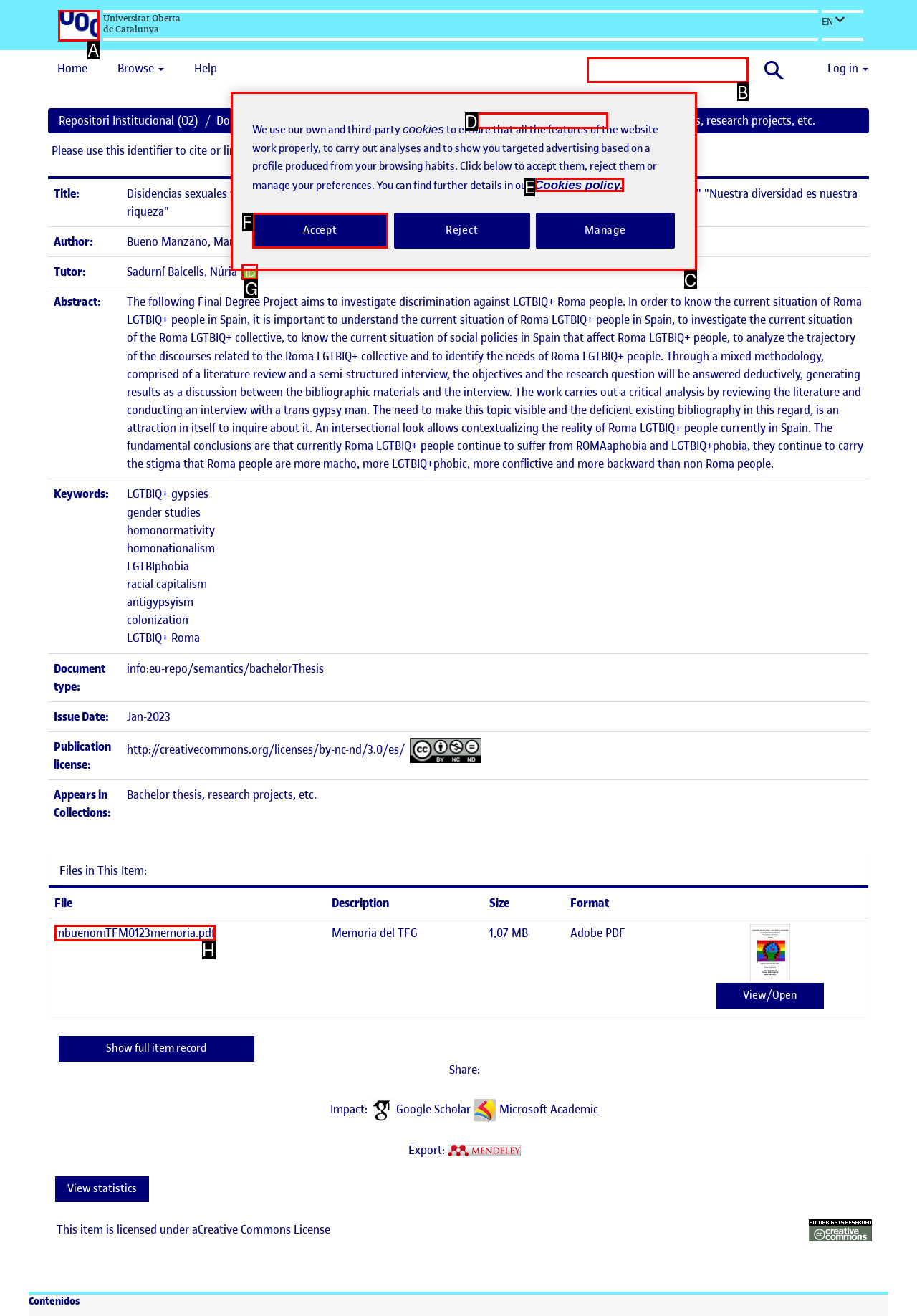Determine which HTML element to click to execute the following task: Search for something Answer with the letter of the selected option.

B